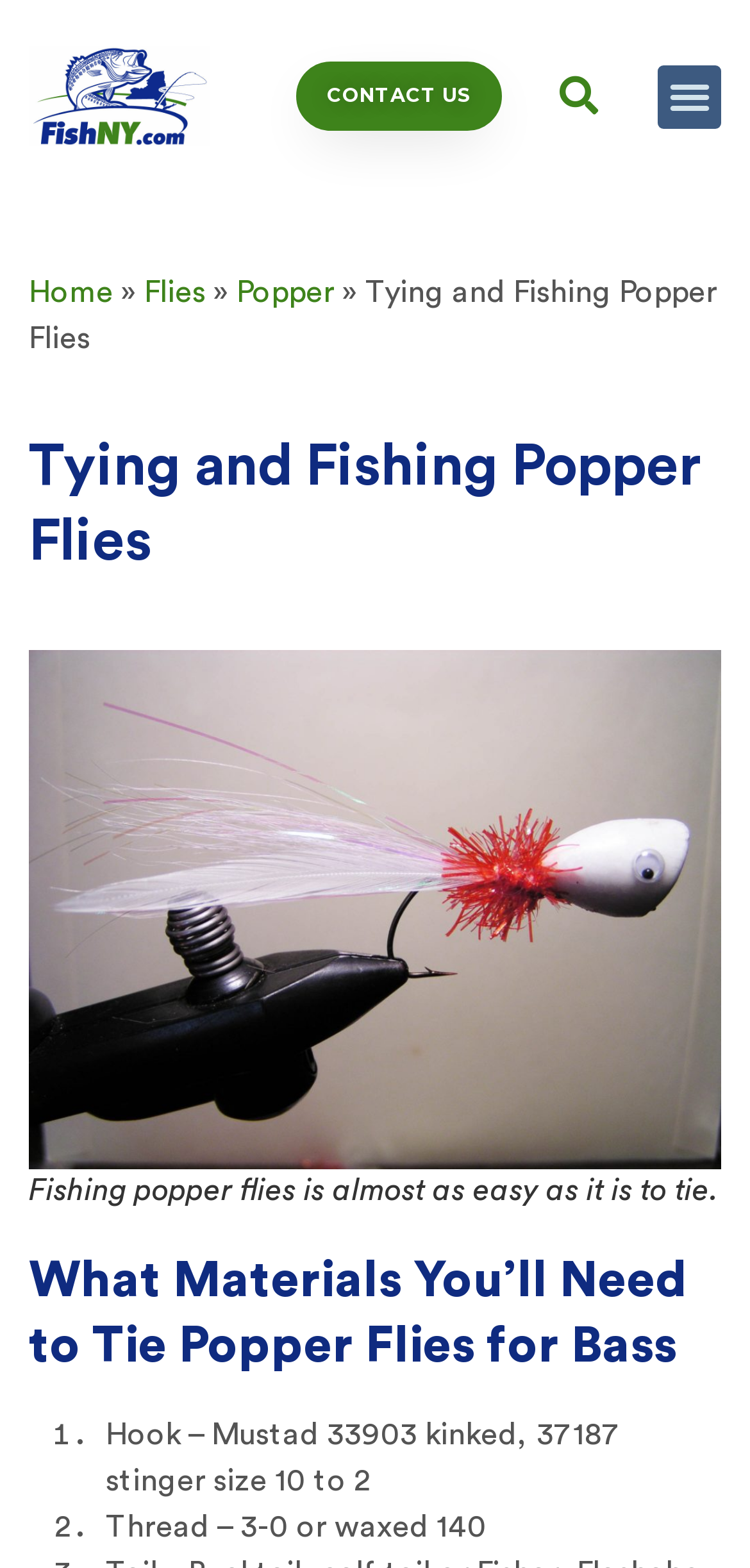Bounding box coordinates are specified in the format (top-left x, top-left y, bottom-right x, bottom-right y). All values are floating point numbers bounded between 0 and 1. Please provide the bounding box coordinate of the region this sentence describes: Contact Us

[0.395, 0.039, 0.669, 0.083]